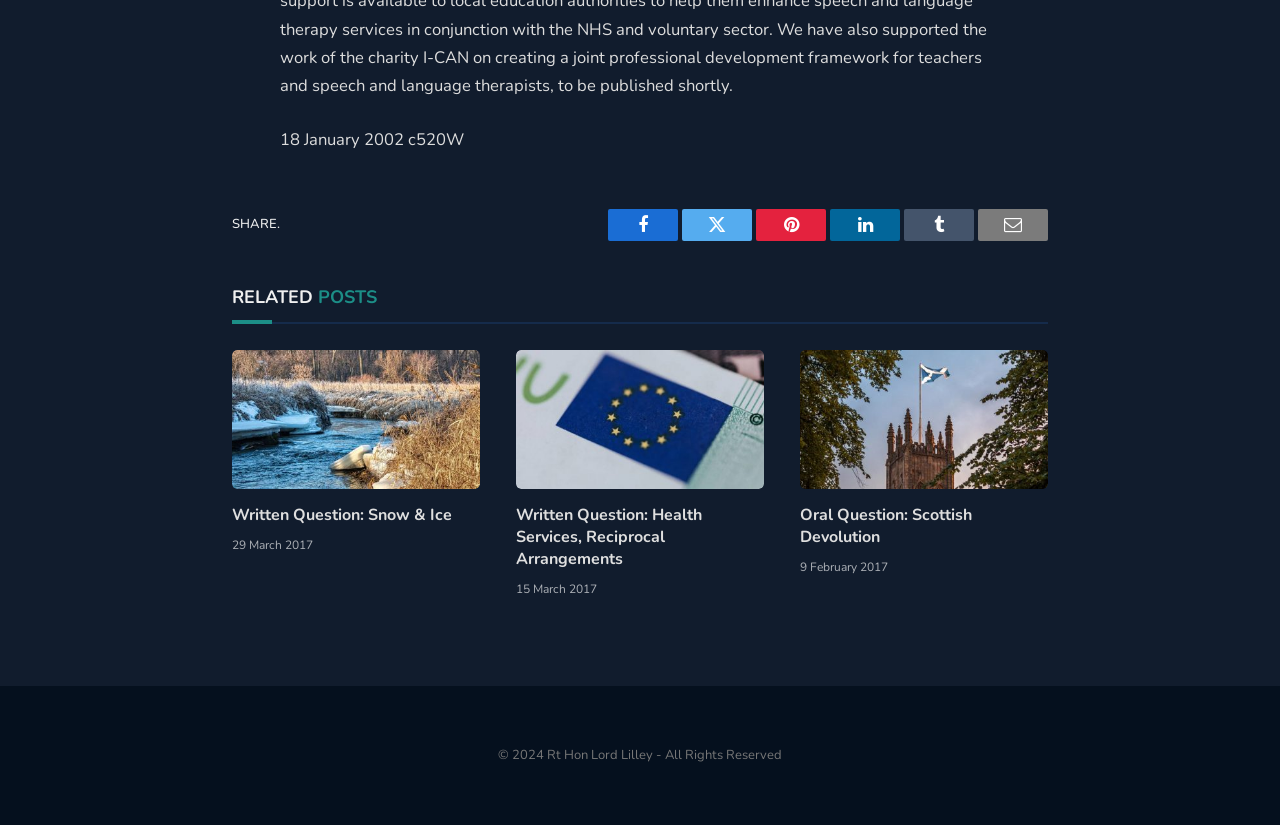Find the bounding box coordinates of the clickable region needed to perform the following instruction: "Share this post on Facebook". The coordinates should be provided as four float numbers between 0 and 1, i.e., [left, top, right, bottom].

None